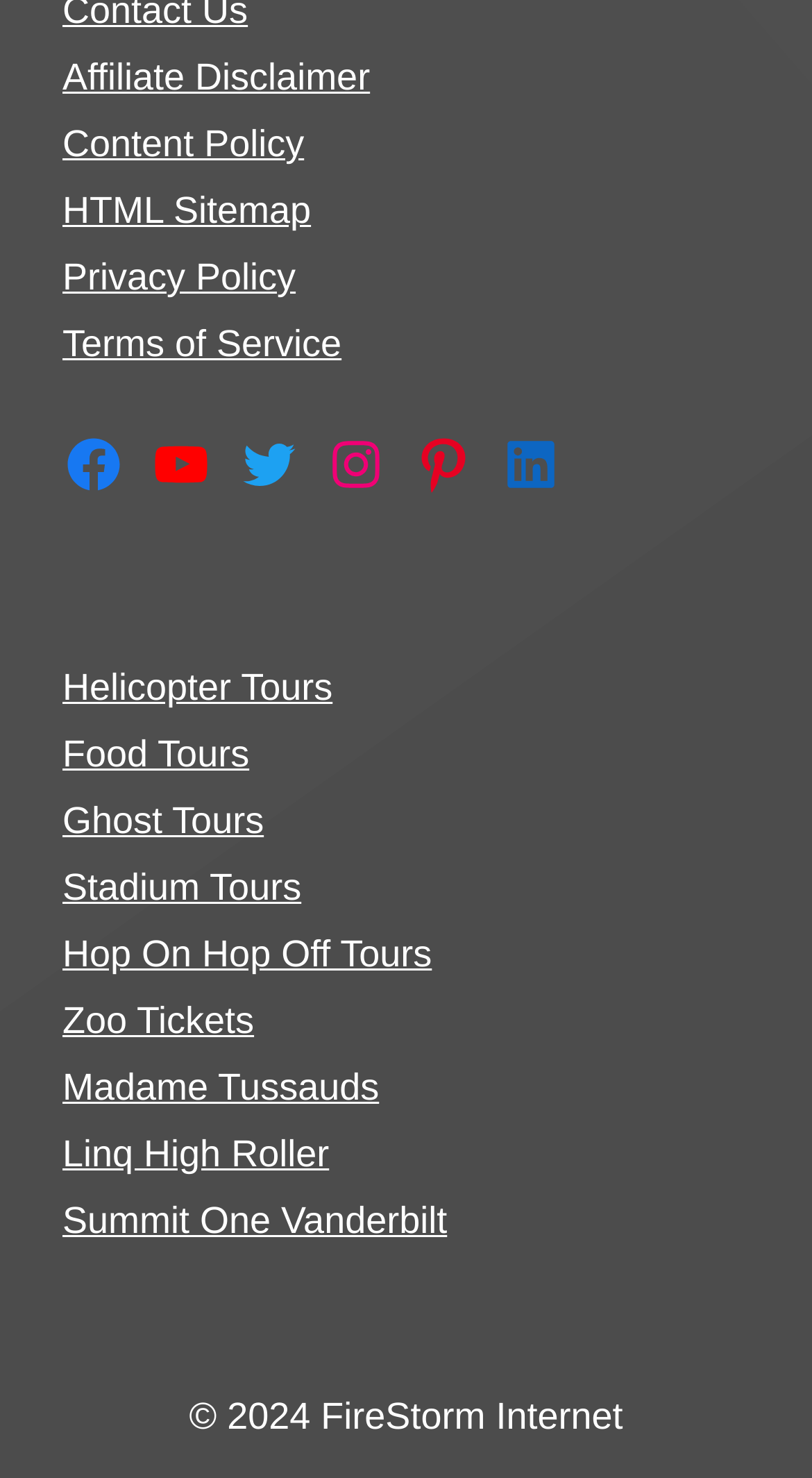Please identify the bounding box coordinates of the region to click in order to complete the given instruction: "Check Terms of Service". The coordinates should be four float numbers between 0 and 1, i.e., [left, top, right, bottom].

[0.077, 0.219, 0.421, 0.247]